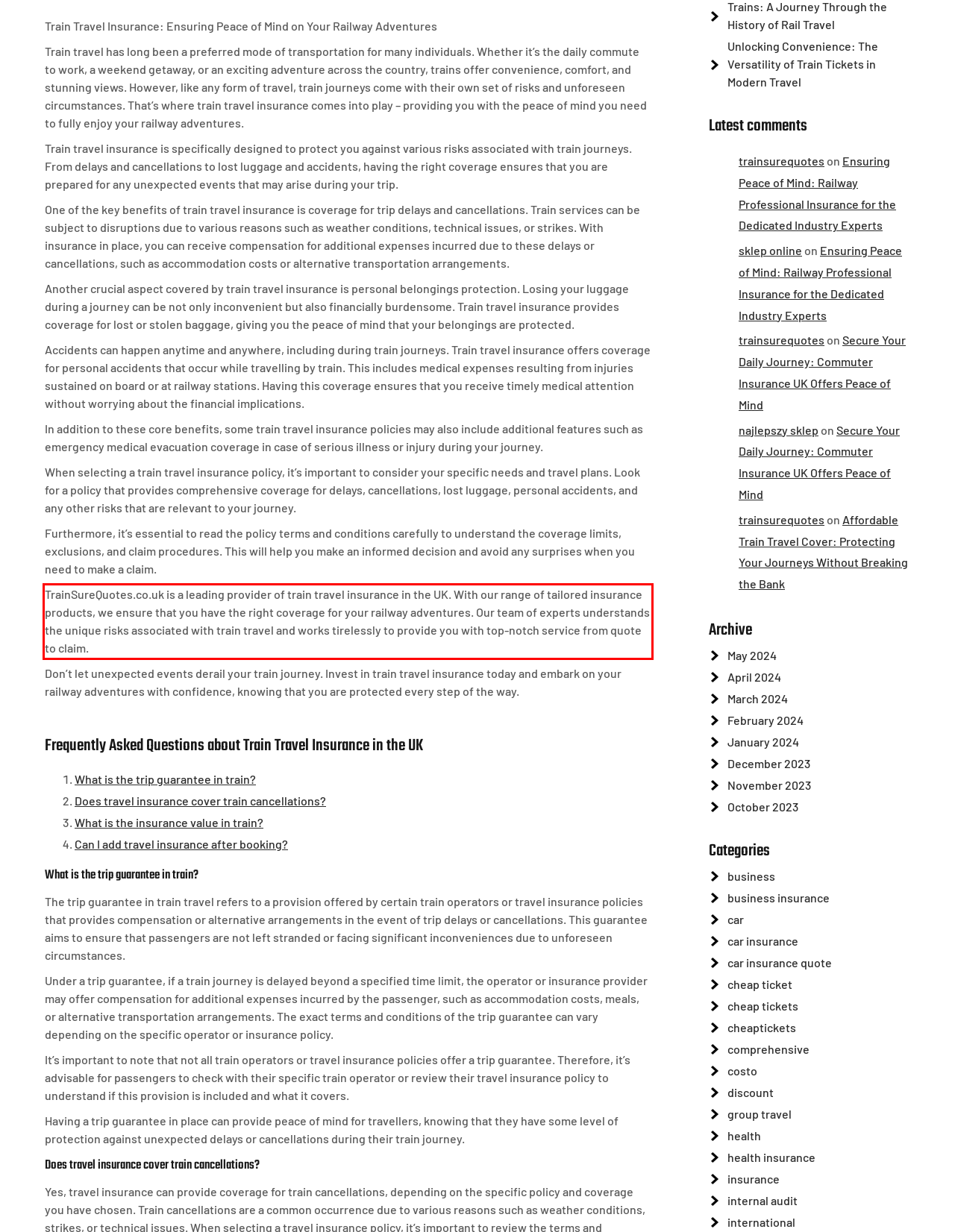Using the provided webpage screenshot, recognize the text content in the area marked by the red bounding box.

TrainSureQuotes.co.uk is a leading provider of train travel insurance in the UK. With our range of tailored insurance products, we ensure that you have the right coverage for your railway adventures. Our team of experts understands the unique risks associated with train travel and works tirelessly to provide you with top-notch service from quote to claim.